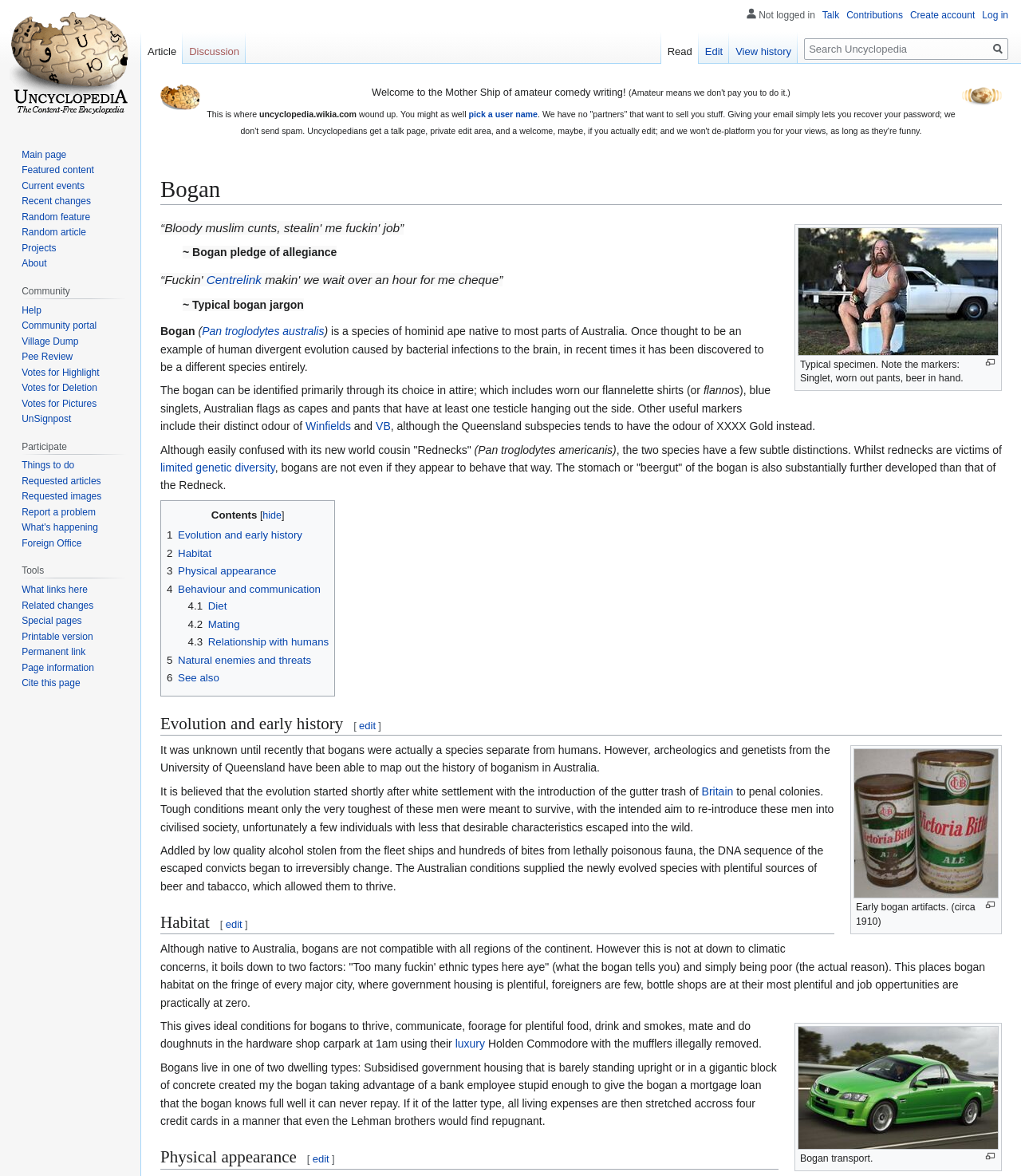Provide a thorough and detailed response to the question by examining the image: 
What is the typical attire of a Bogan?

The webpage describes the physical appearance of a Bogan, stating that they can be identified primarily through their choice in attire, which includes worn-out flannelette shirts, blue singlets, Australian flags as capes, and pants that have at least one testicle hanging out the side.